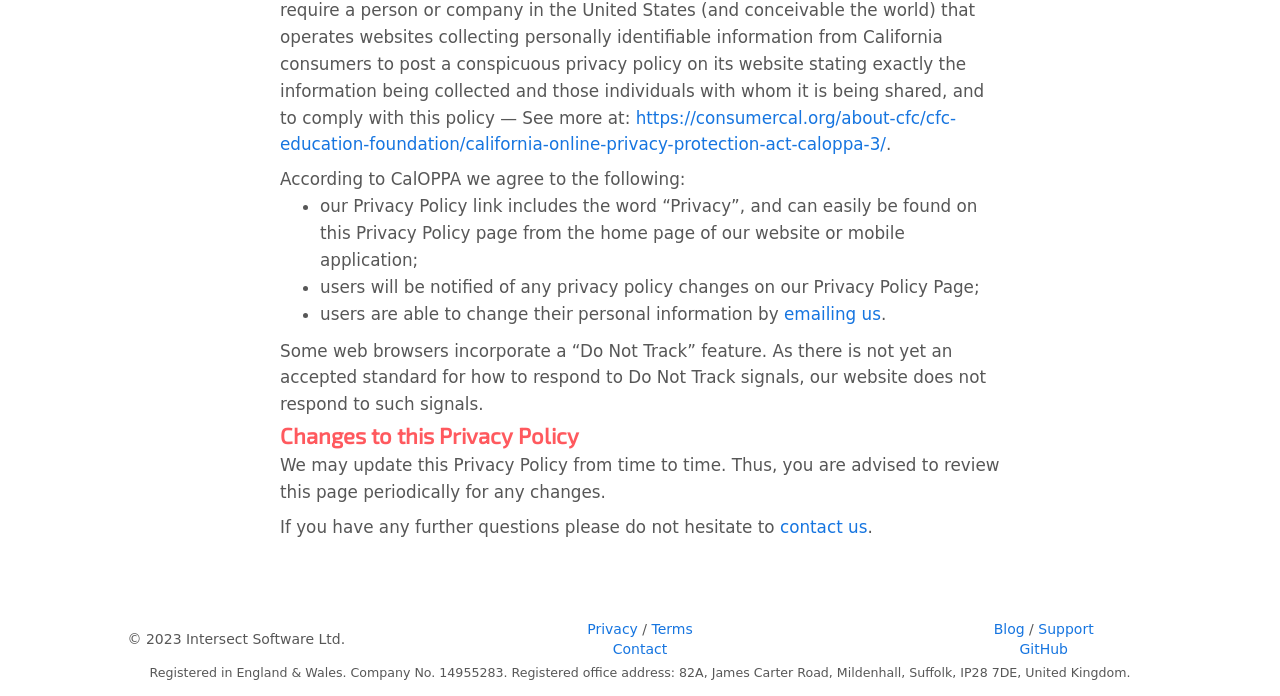Please locate the bounding box coordinates of the element that should be clicked to achieve the given instruction: "visit GitHub".

[0.796, 0.921, 0.834, 0.944]